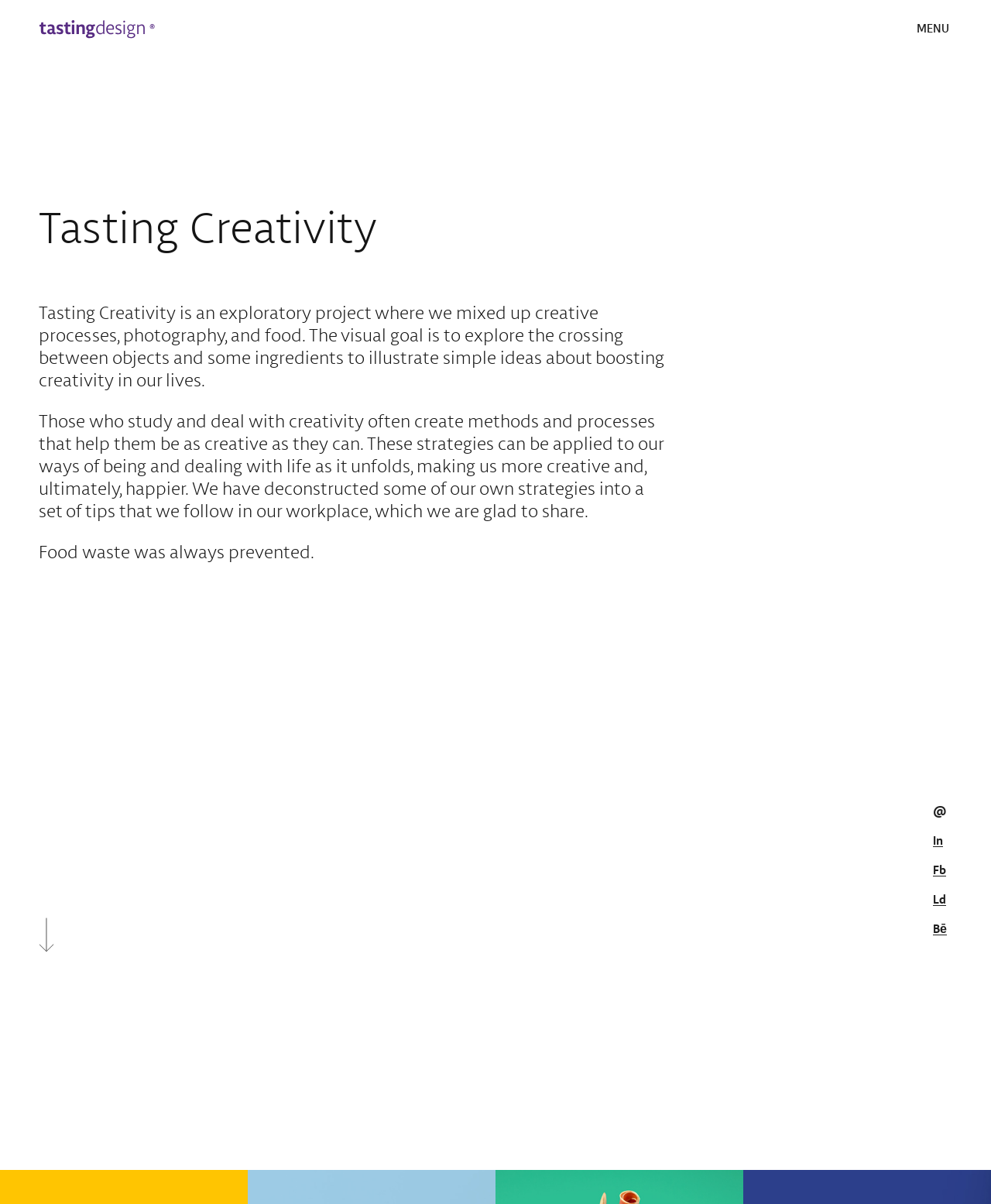What is the goal of the project?
Please give a detailed answer to the question using the information shown in the image.

The goal of the project is to explore the crossing between objects and some ingredients to illustrate simple ideas about boosting creativity in our lives, as mentioned in the StaticText element with the text 'Tasting Creativity is an exploratory project...'.